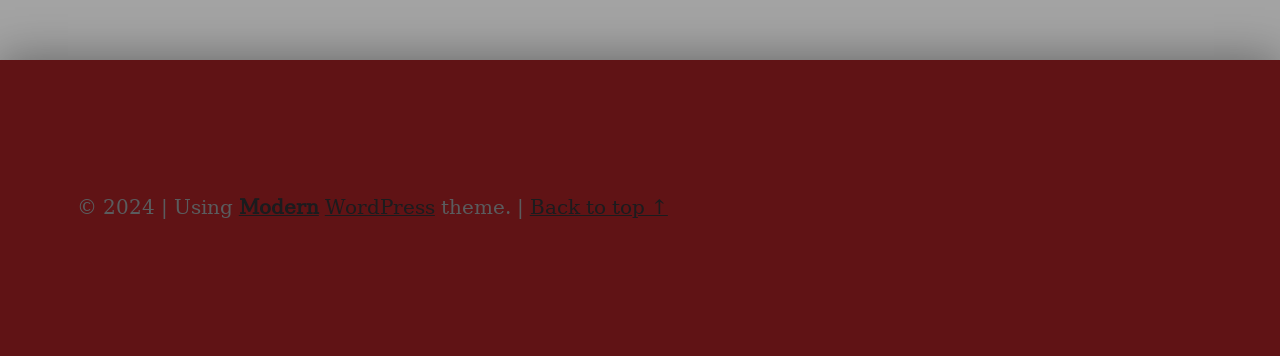Can you find the bounding box coordinates for the UI element given this description: "Webmaster Login"? Provide the coordinates as four float numbers between 0 and 1: [left, top, right, bottom].

None